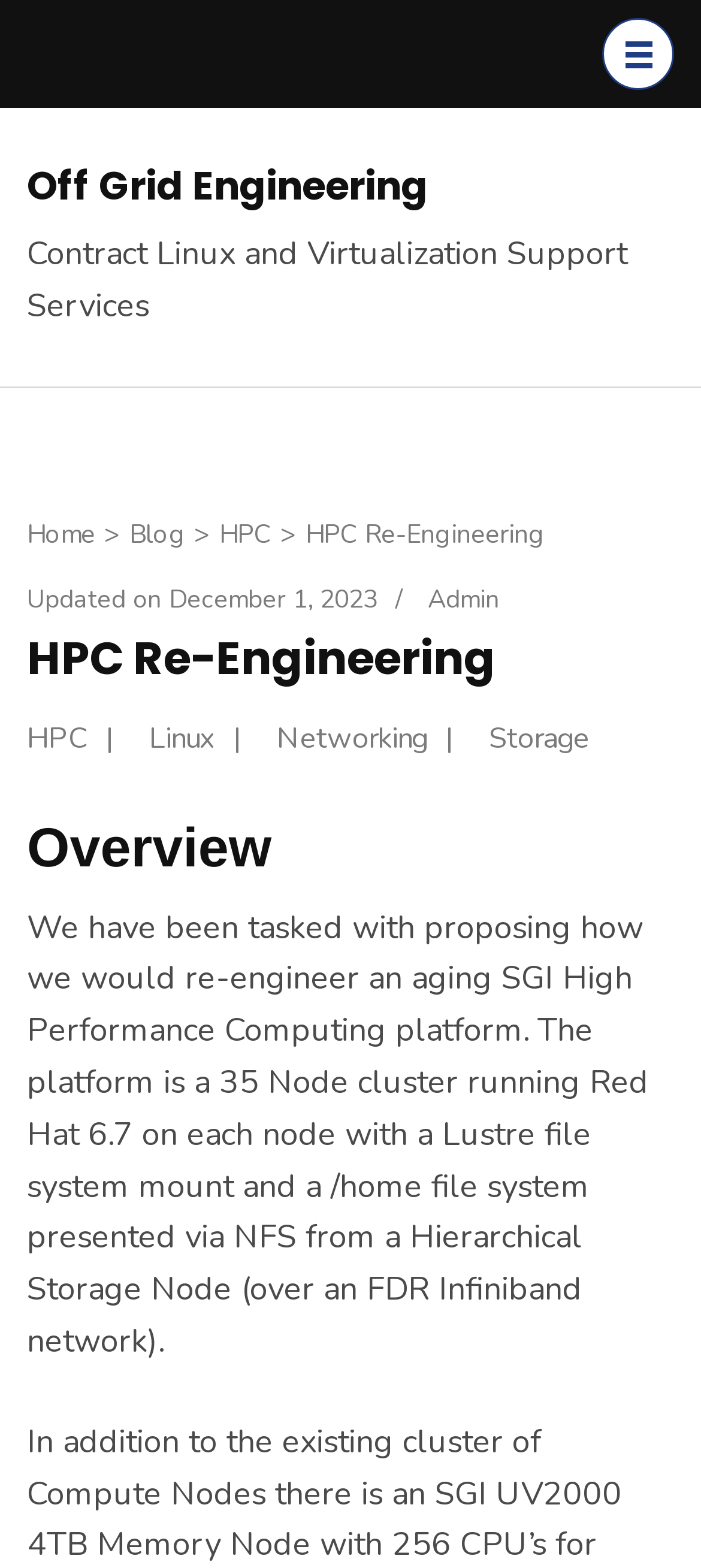Determine the coordinates of the bounding box that should be clicked to complete the instruction: "Click the Blog link". The coordinates should be represented by four float numbers between 0 and 1: [left, top, right, bottom].

[0.185, 0.329, 0.264, 0.352]